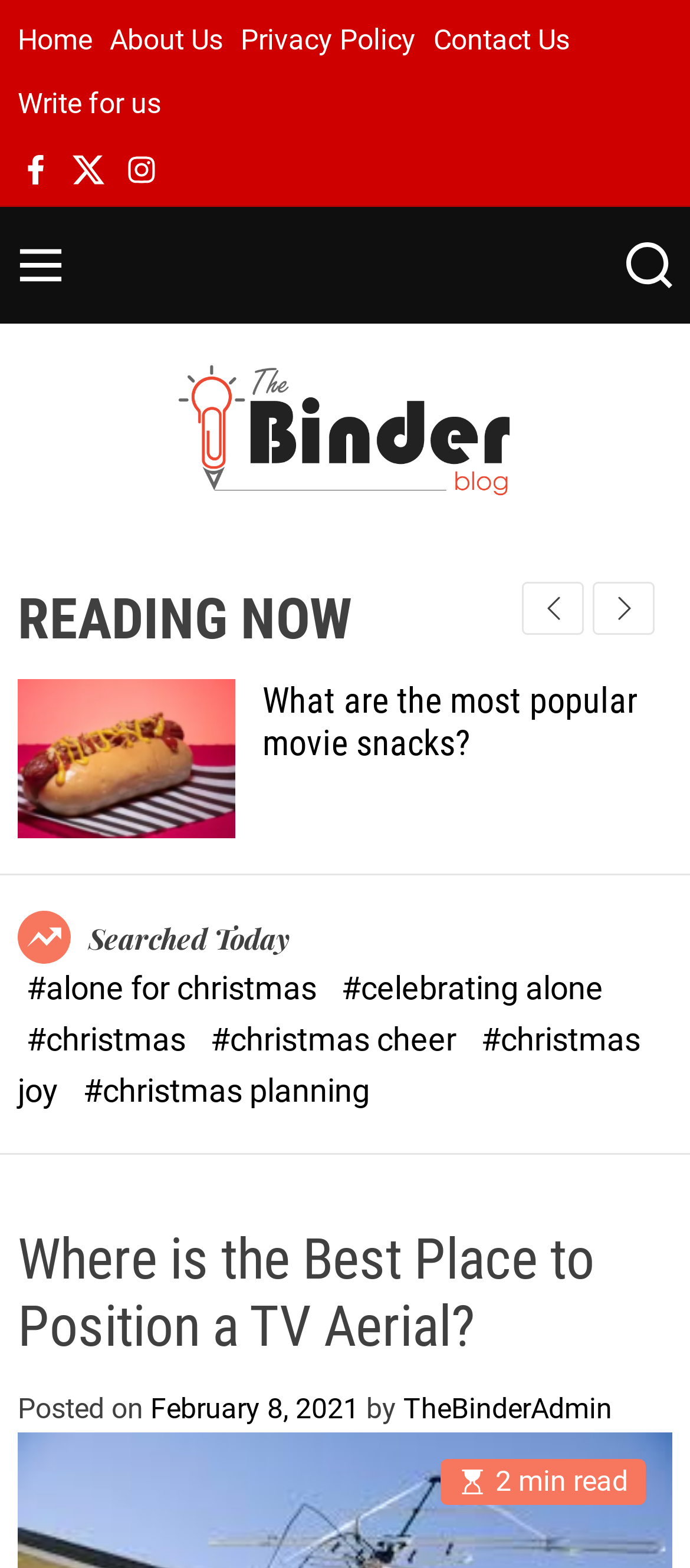Locate the bounding box coordinates of the element you need to click to accomplish the task described by this instruction: "Click the Next slide button".

[0.859, 0.371, 0.949, 0.405]